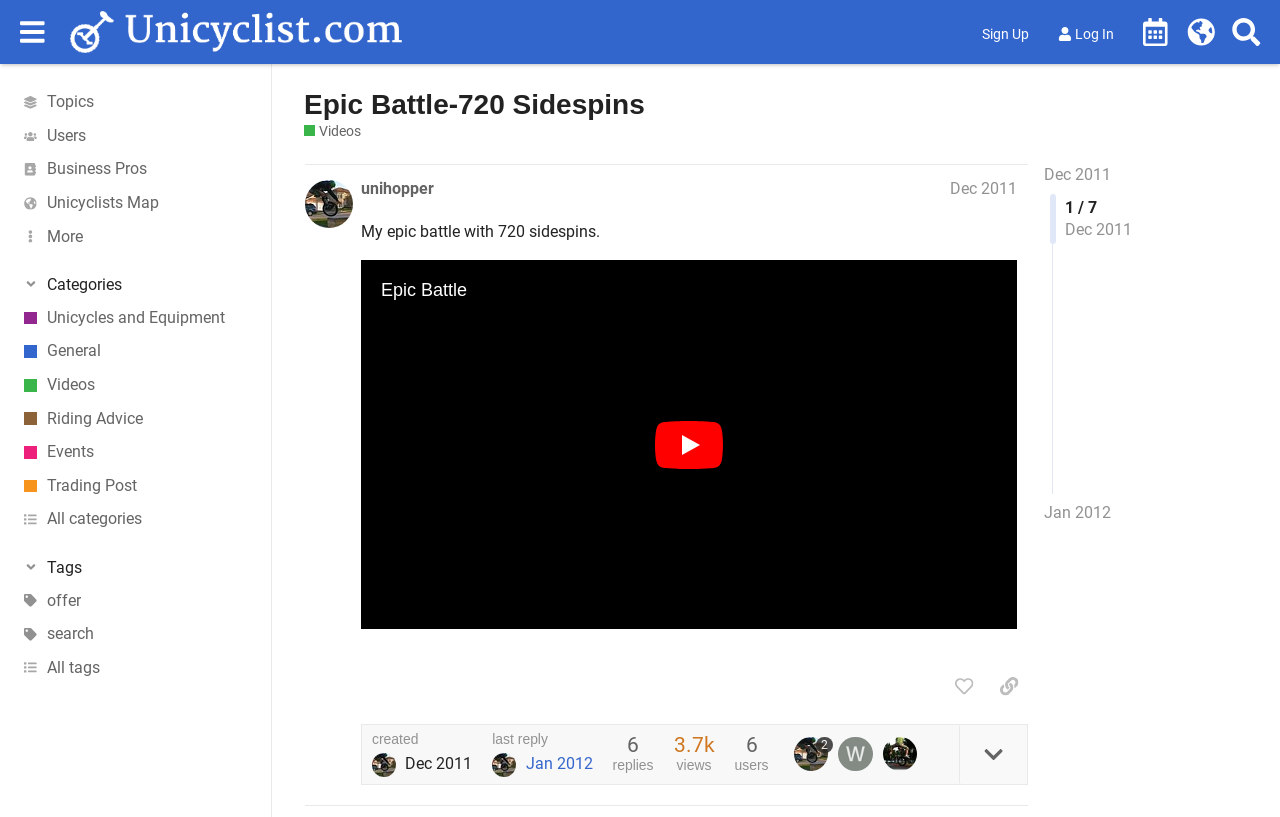Highlight the bounding box coordinates of the region I should click on to meet the following instruction: "Read the post by 'unihopper'".

[0.238, 0.201, 0.803, 0.985]